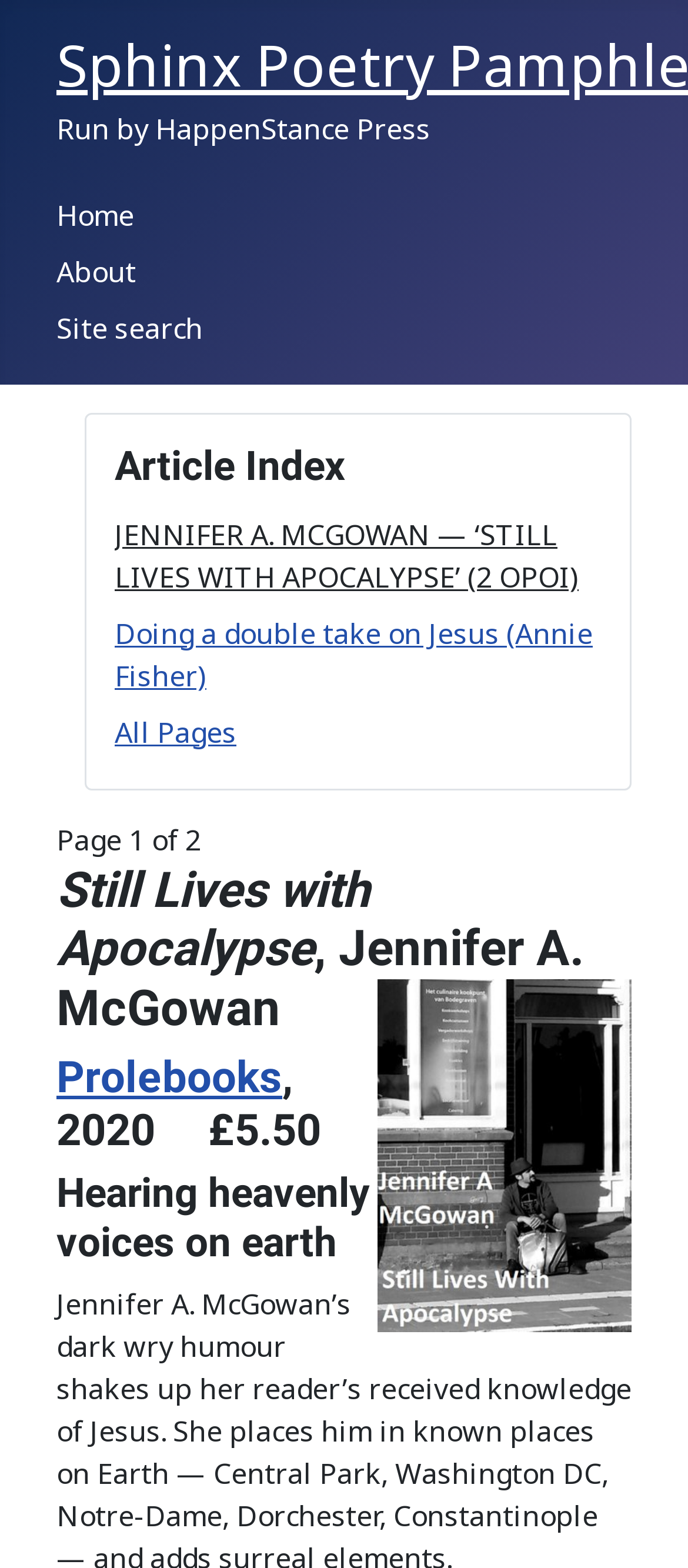How many pages are there in total?
Provide an in-depth and detailed explanation in response to the question.

I found the text 'Page 1 of 2' on the webpage, which indicates that there are two pages in total.